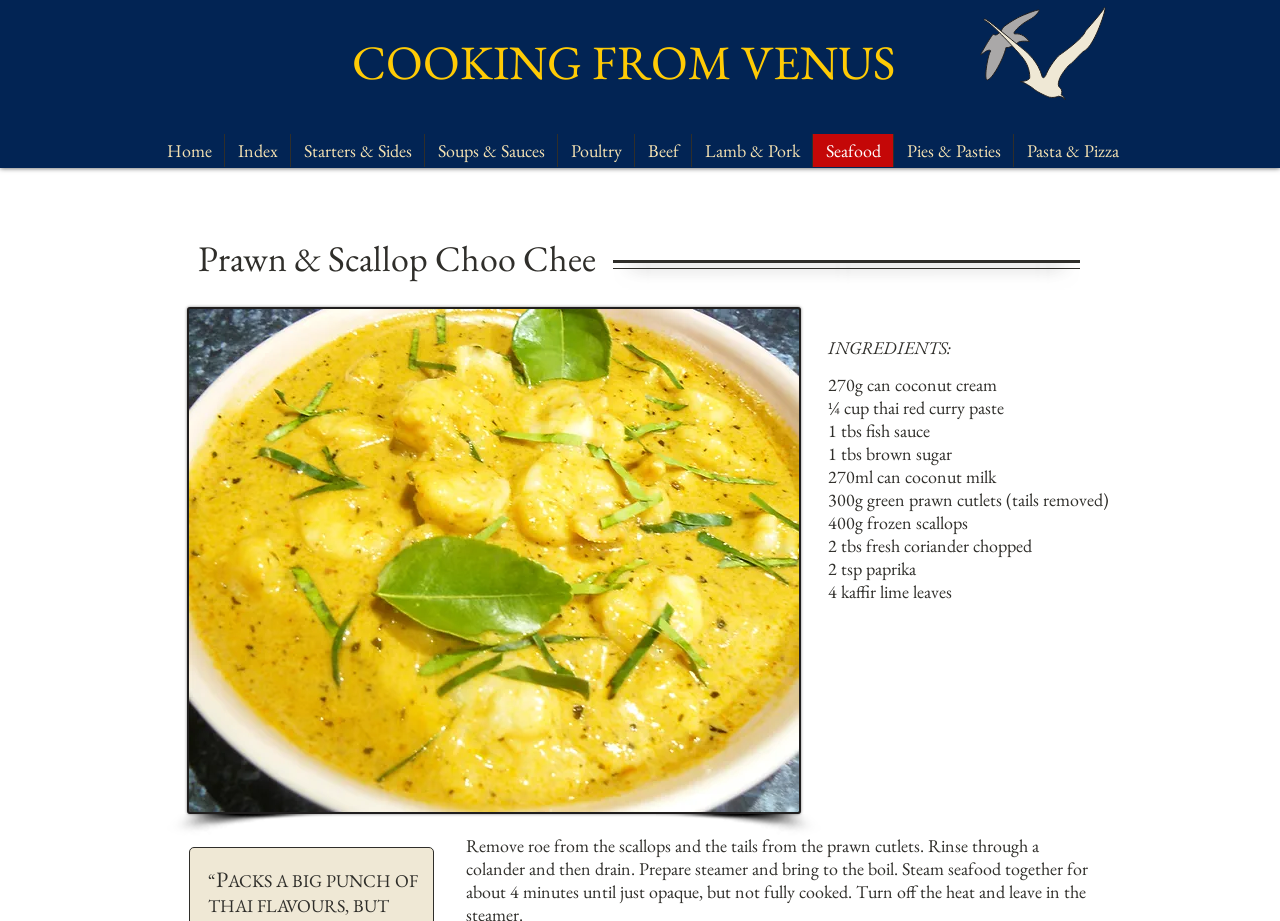Given the content of the image, can you provide a detailed answer to the question?
What is the unit of measurement for the 'green prawn cutlets' ingredient?

I found the answer by looking at the ingredient description '300g green prawn cutlets (tails removed)', which indicates that the unit of measurement for this ingredient is grams.